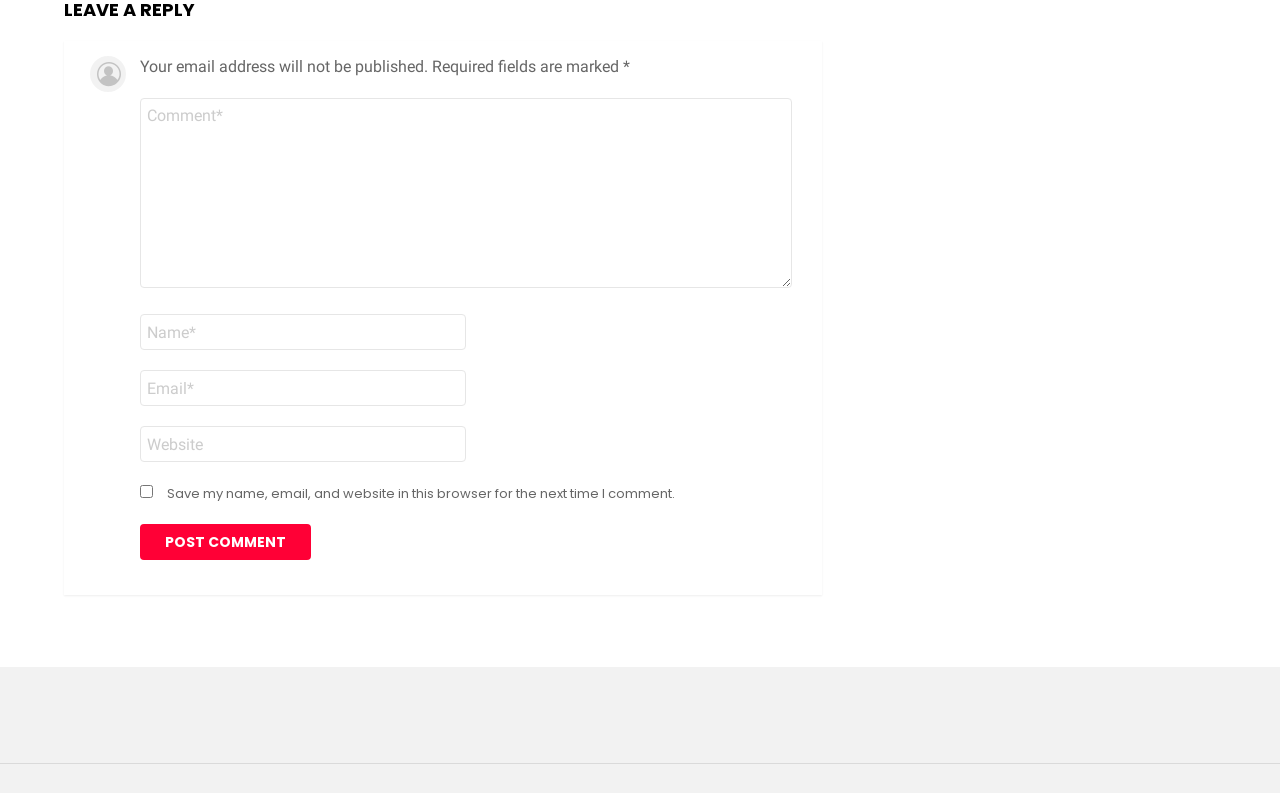Respond concisely with one word or phrase to the following query:
What is the purpose of the checkbox?

Save comment information